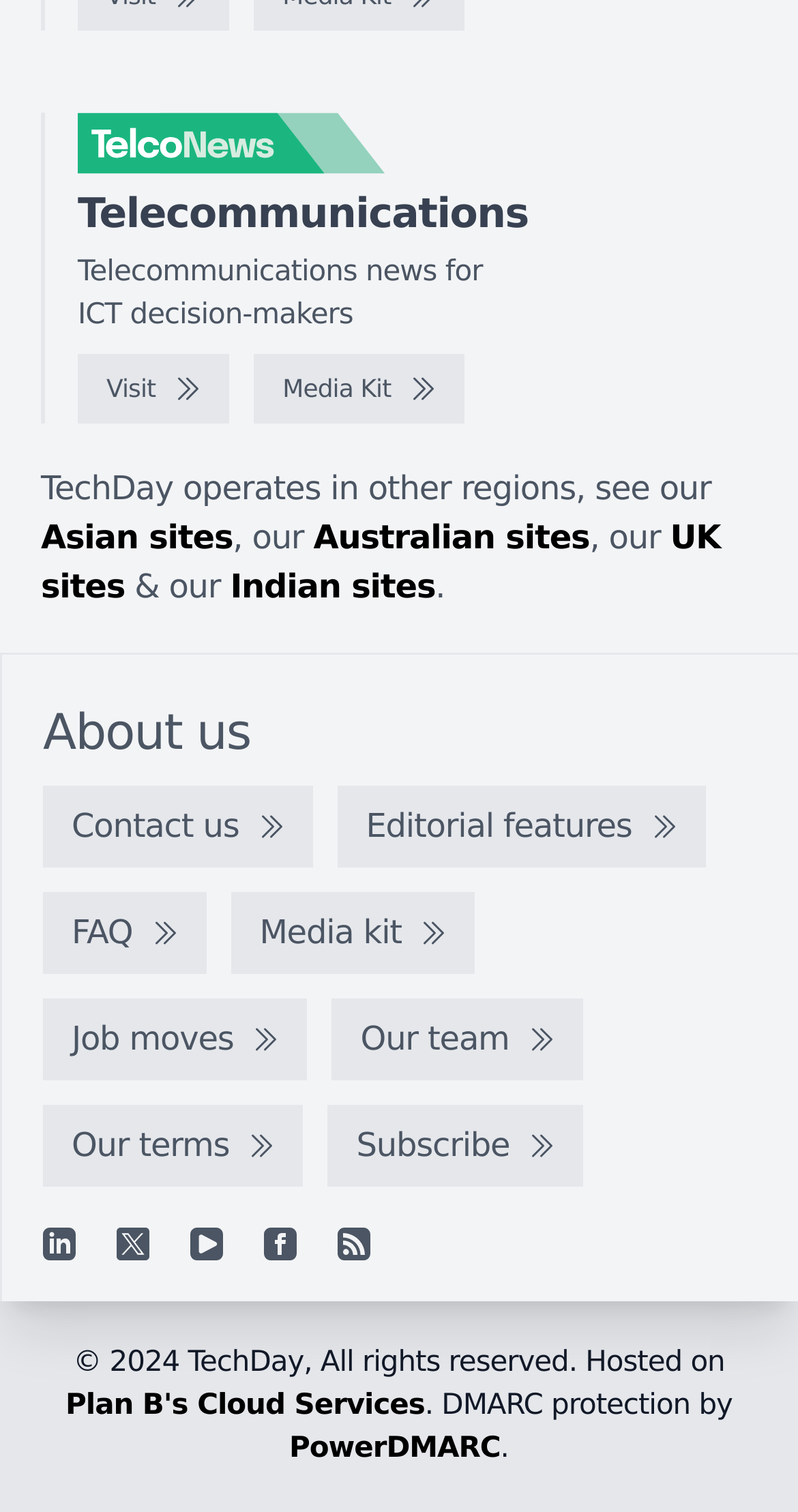Analyze the image and deliver a detailed answer to the question: What is the main topic of the website?

The main topic of the website is 'Telecommunications' which is indicated by the StaticText element located at the top of the webpage with a bounding box coordinate of [0.097, 0.125, 0.662, 0.158].